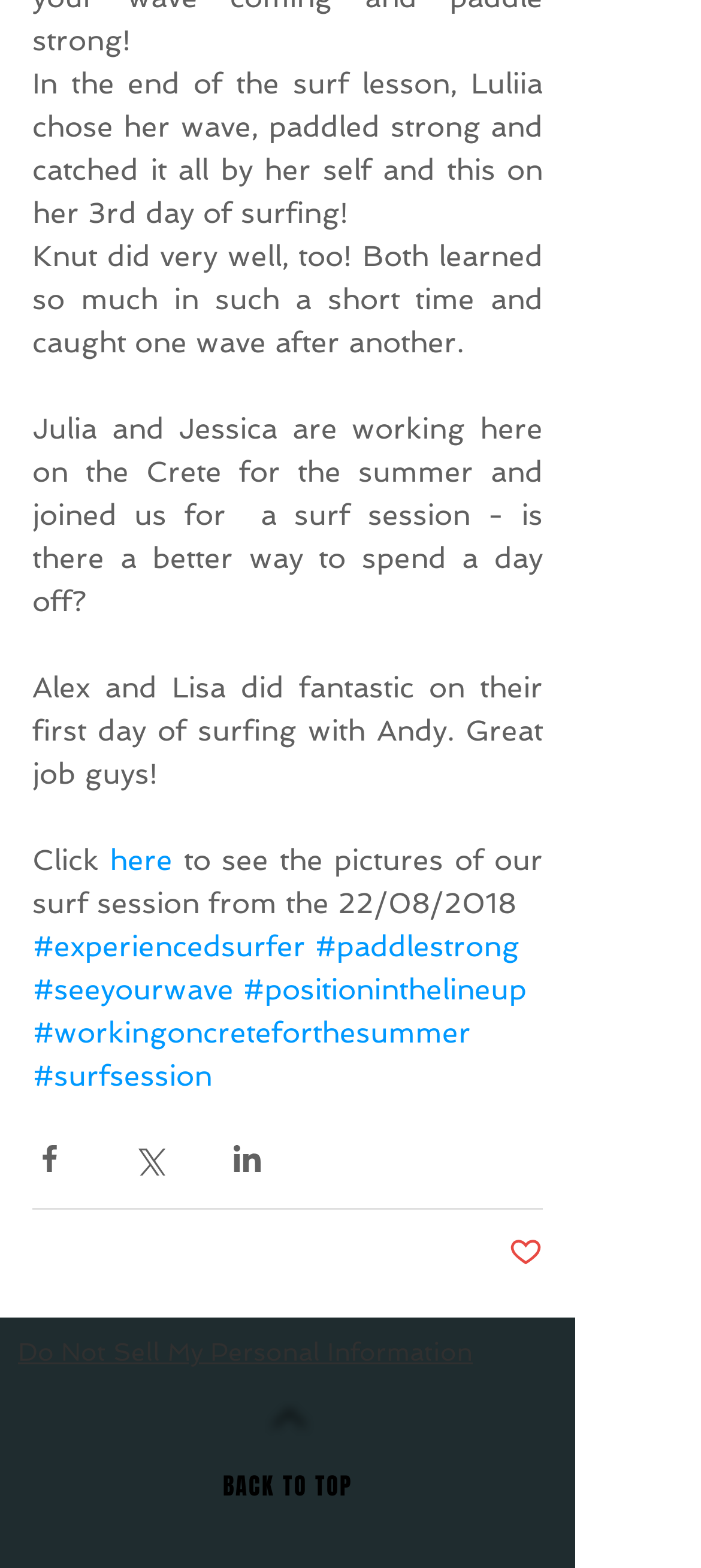How many people are mentioned in the text?
Can you give a detailed and elaborate answer to the question?

The text mentions Luliia, Knut, Julia, Jessica, Alex, Lisa, and Andy.